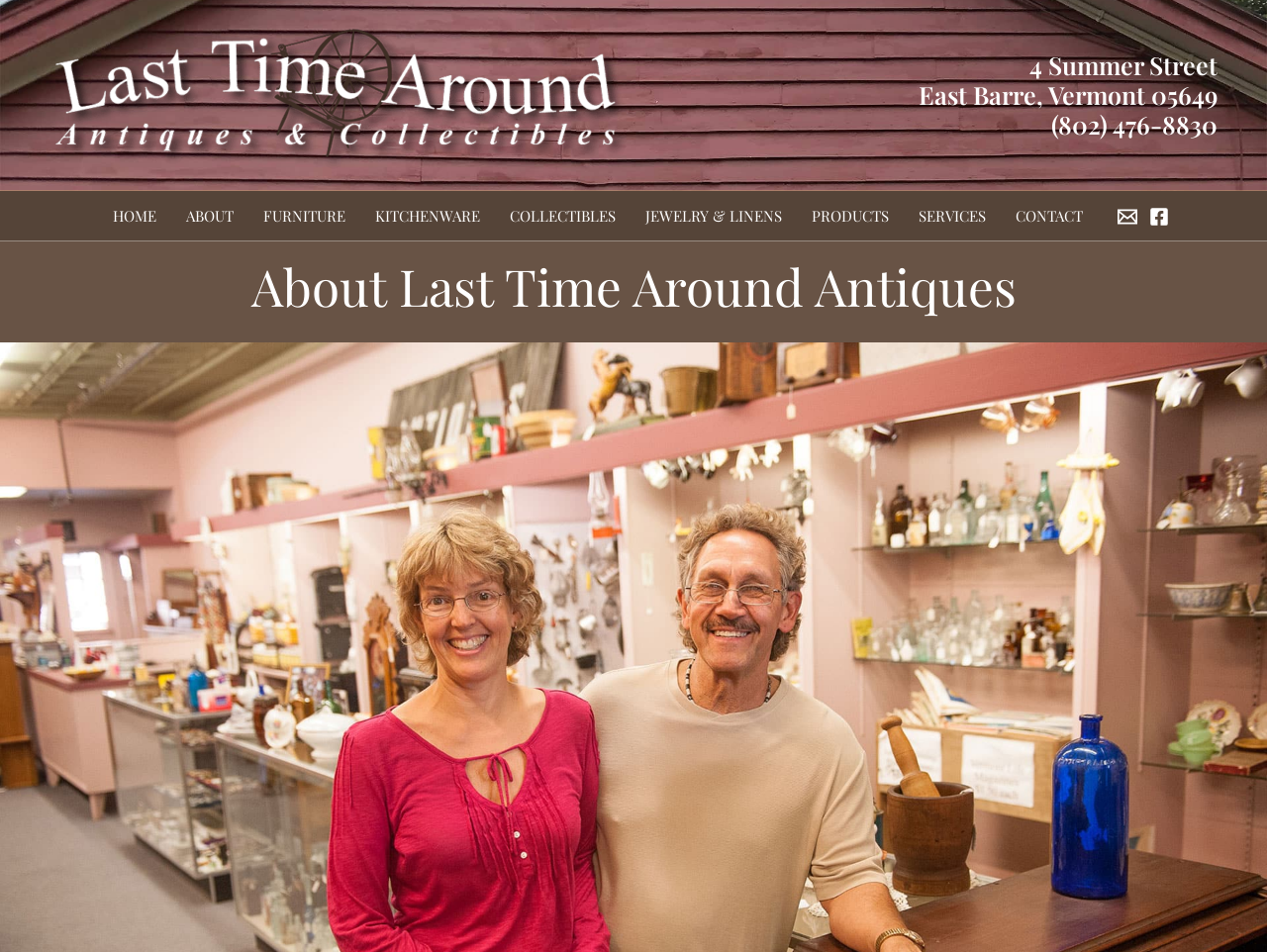Please indicate the bounding box coordinates for the clickable area to complete the following task: "learn about the store". The coordinates should be specified as four float numbers between 0 and 1, i.e., [left, top, right, bottom].

[0.135, 0.201, 0.196, 0.253]